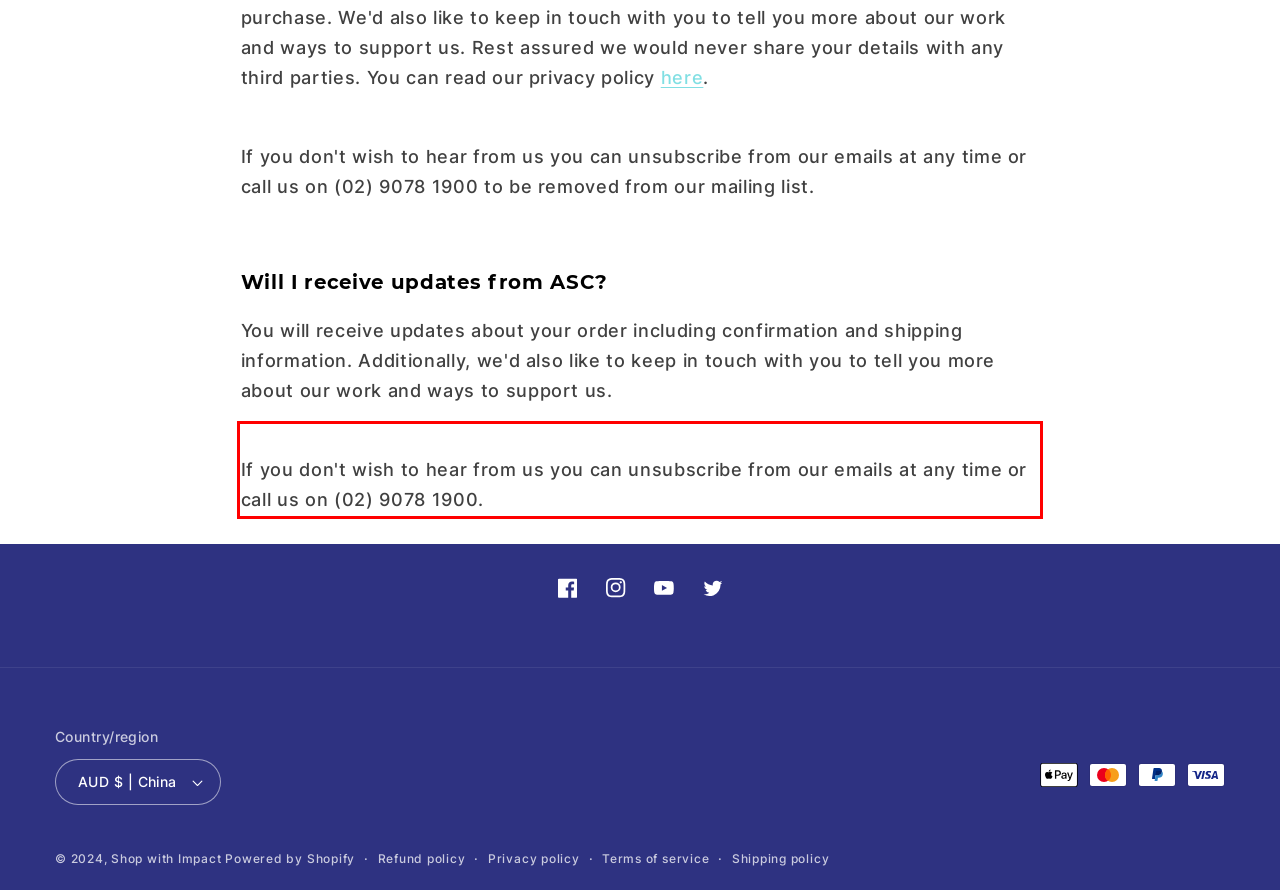Look at the screenshot of the webpage, locate the red rectangle bounding box, and generate the text content that it contains.

If you don't wish to hear from us you can unsubscribe from our emails at any time or call us on (02) 9078 1900.